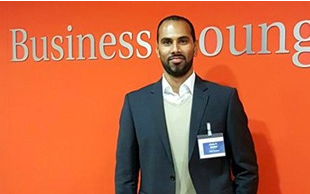What is the person wearing on their clothing?
Please provide a comprehensive answer based on the contents of the image.

The caption states that the person is wearing a name tag attached to their clothing, indicating their participation in an event or organization.